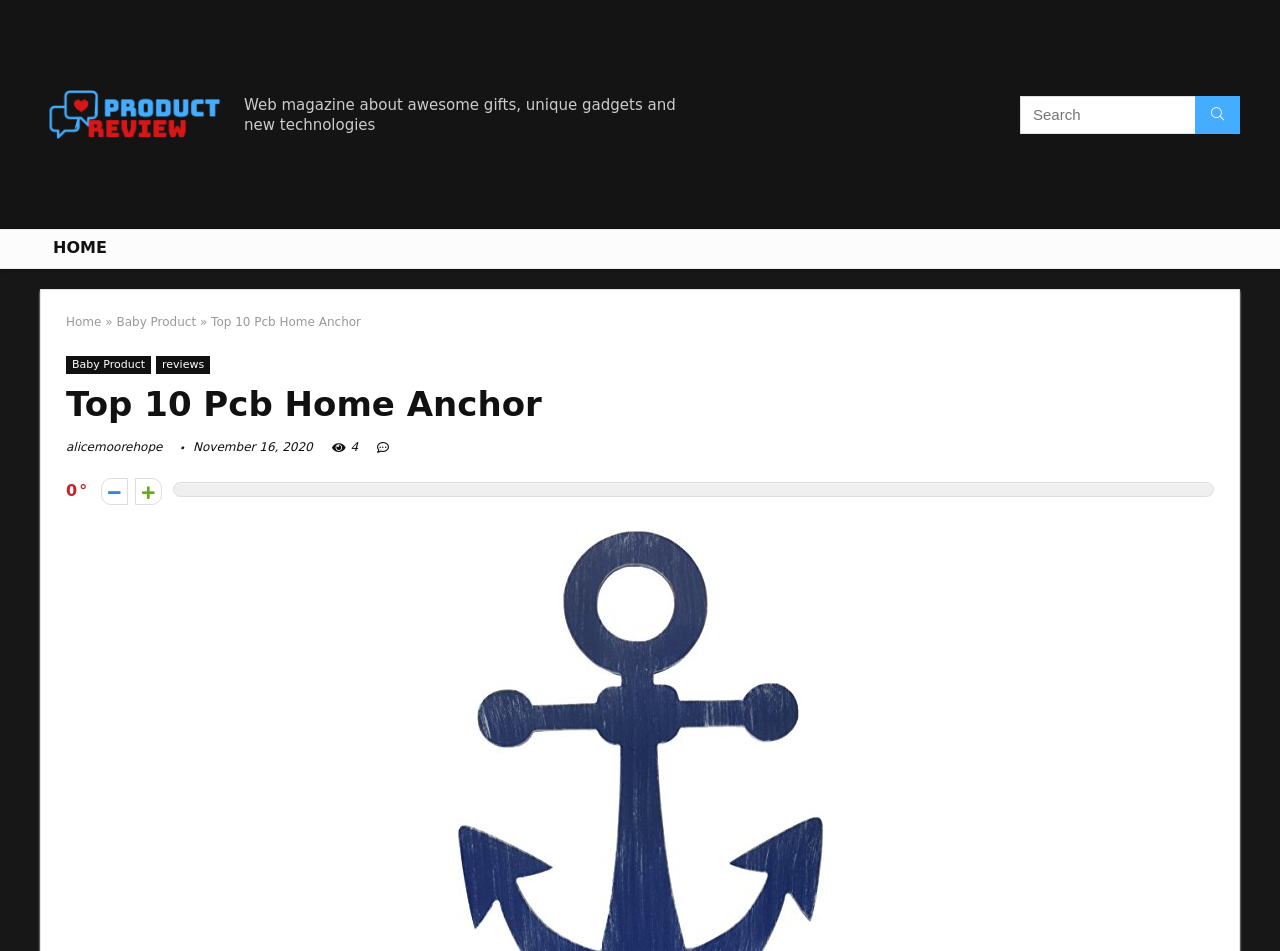What is the website about?
Kindly answer the question with as much detail as you can.

Based on the static text 'Web magazine about awesome gifts, unique gadgets and new technologies' at the top of the webpage, it can be inferred that the website is about gifts and gadgets.